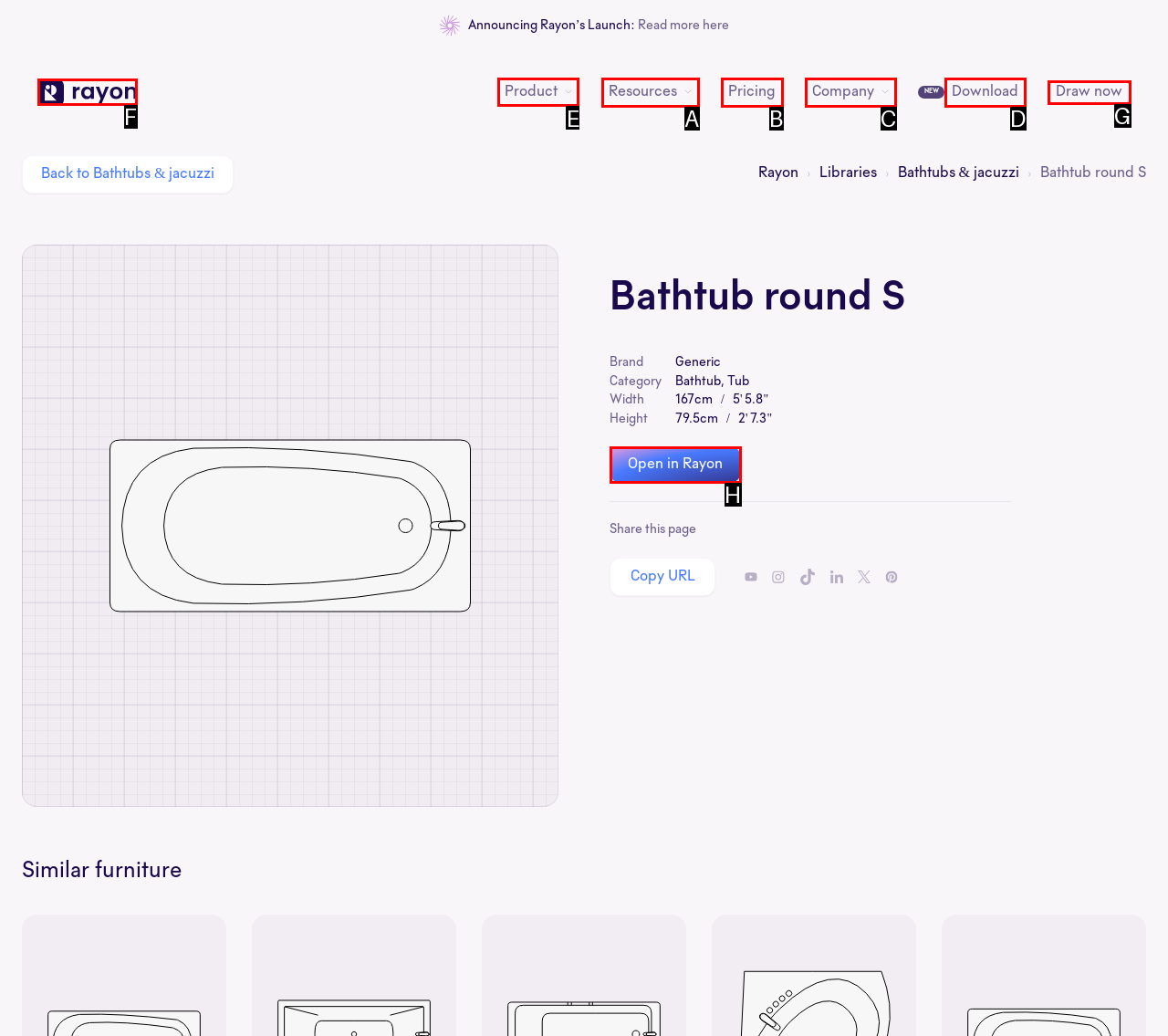Tell me which one HTML element I should click to complete the following task: Click the HOME link
Answer with the option's letter from the given choices directly.

None